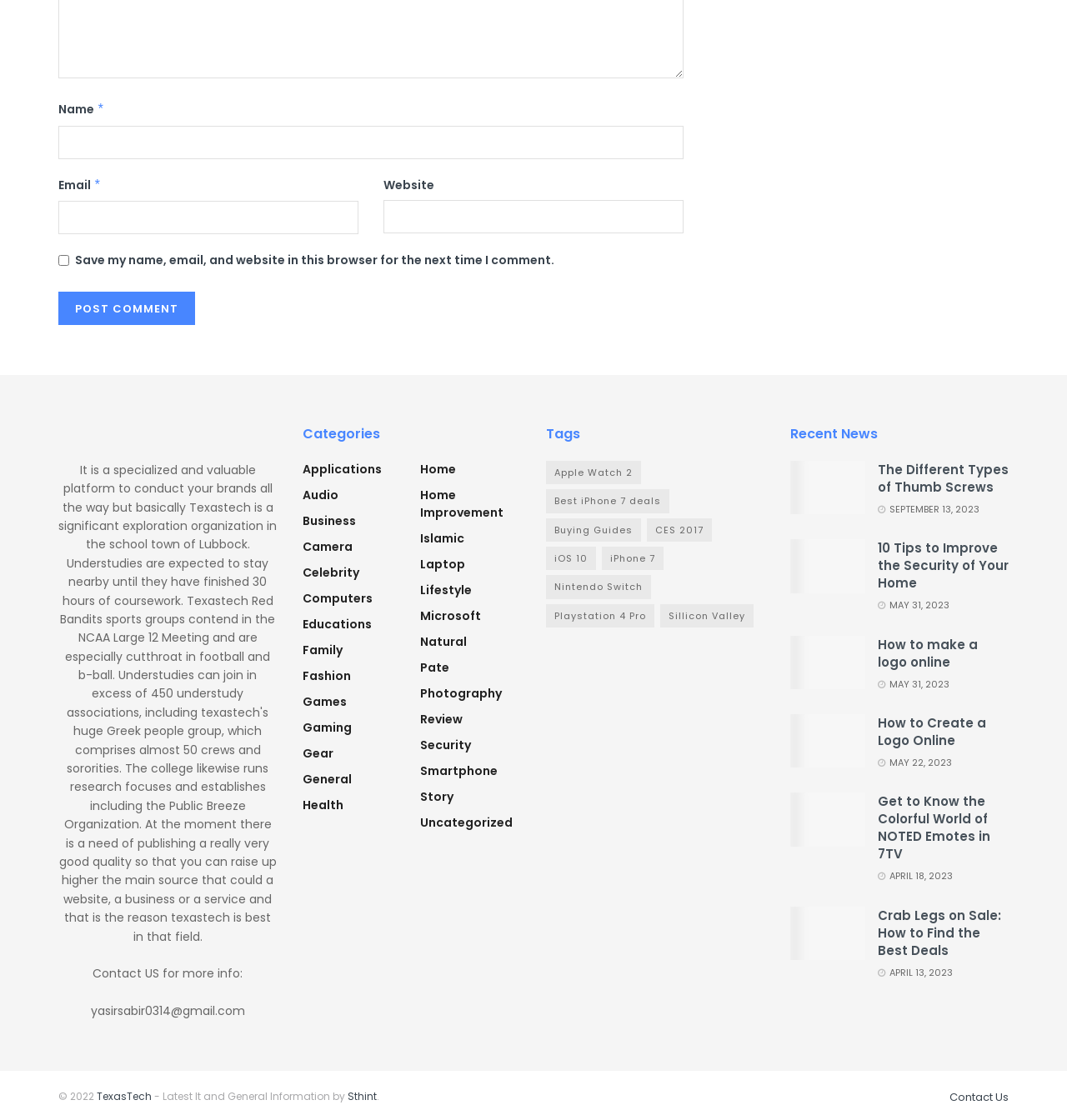Determine the bounding box coordinates of the region I should click to achieve the following instruction: "back to previous page". Ensure the bounding box coordinates are four float numbers between 0 and 1, i.e., [left, top, right, bottom].

None